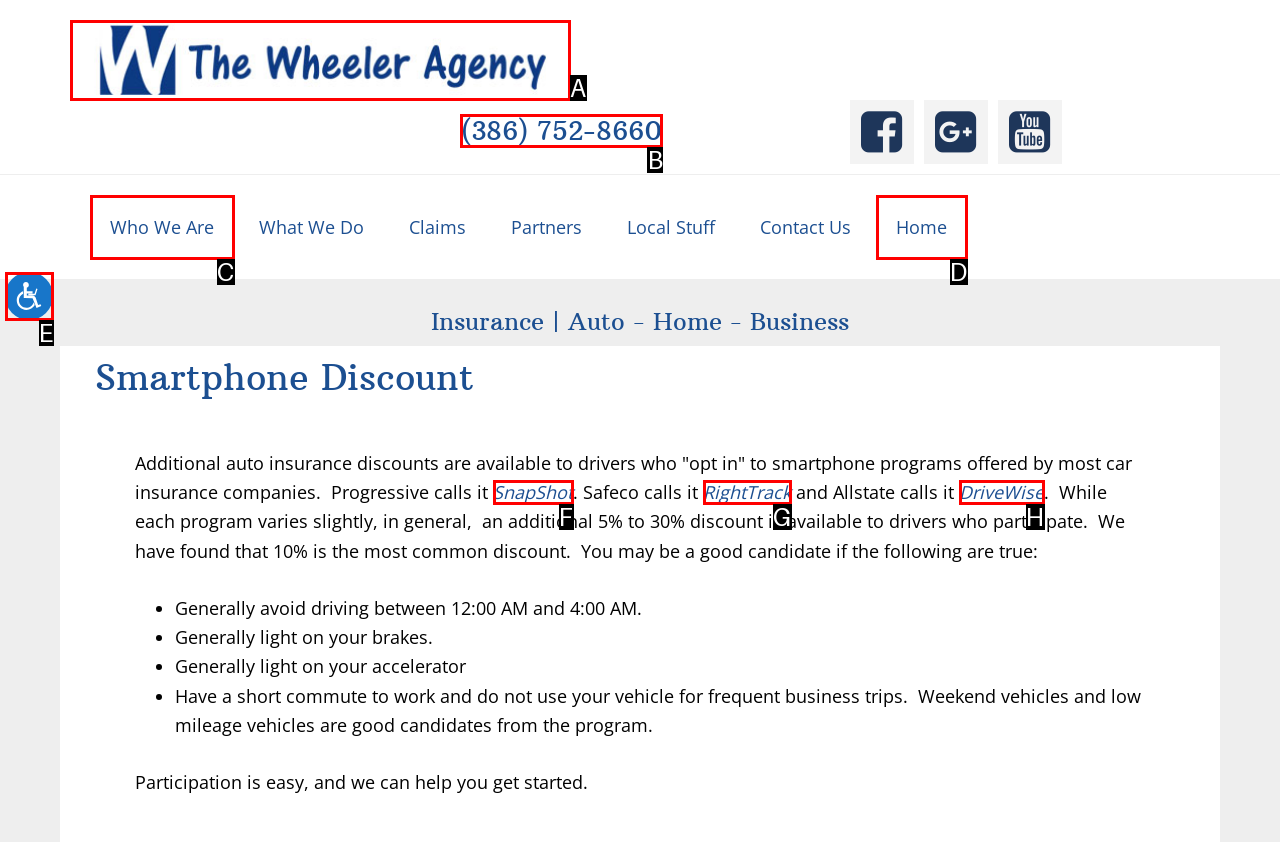Tell me which one HTML element best matches the description: Who We Are Answer with the option's letter from the given choices directly.

C